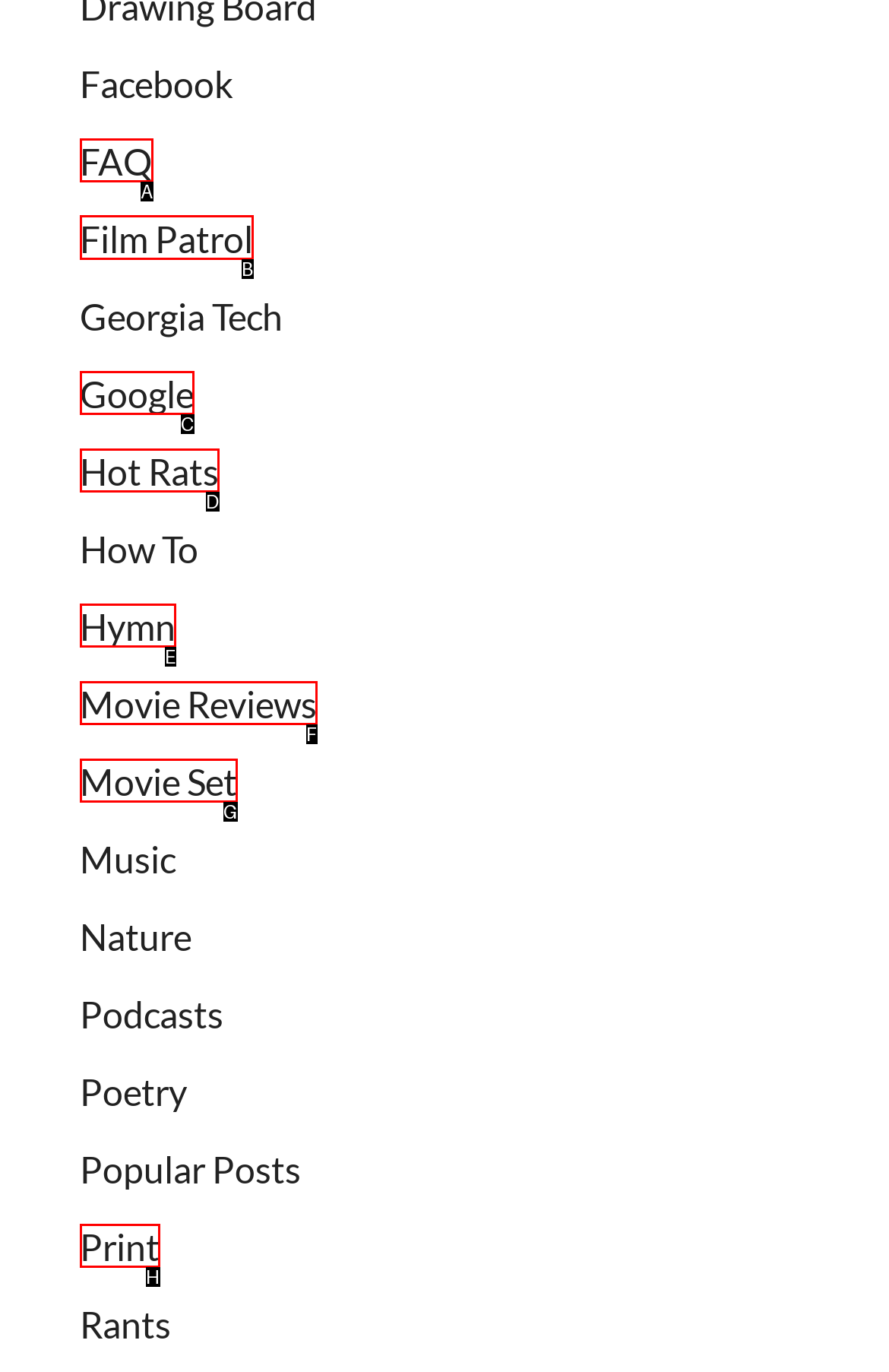Find the HTML element to click in order to complete this task: explore Film Patrol
Answer with the letter of the correct option.

B